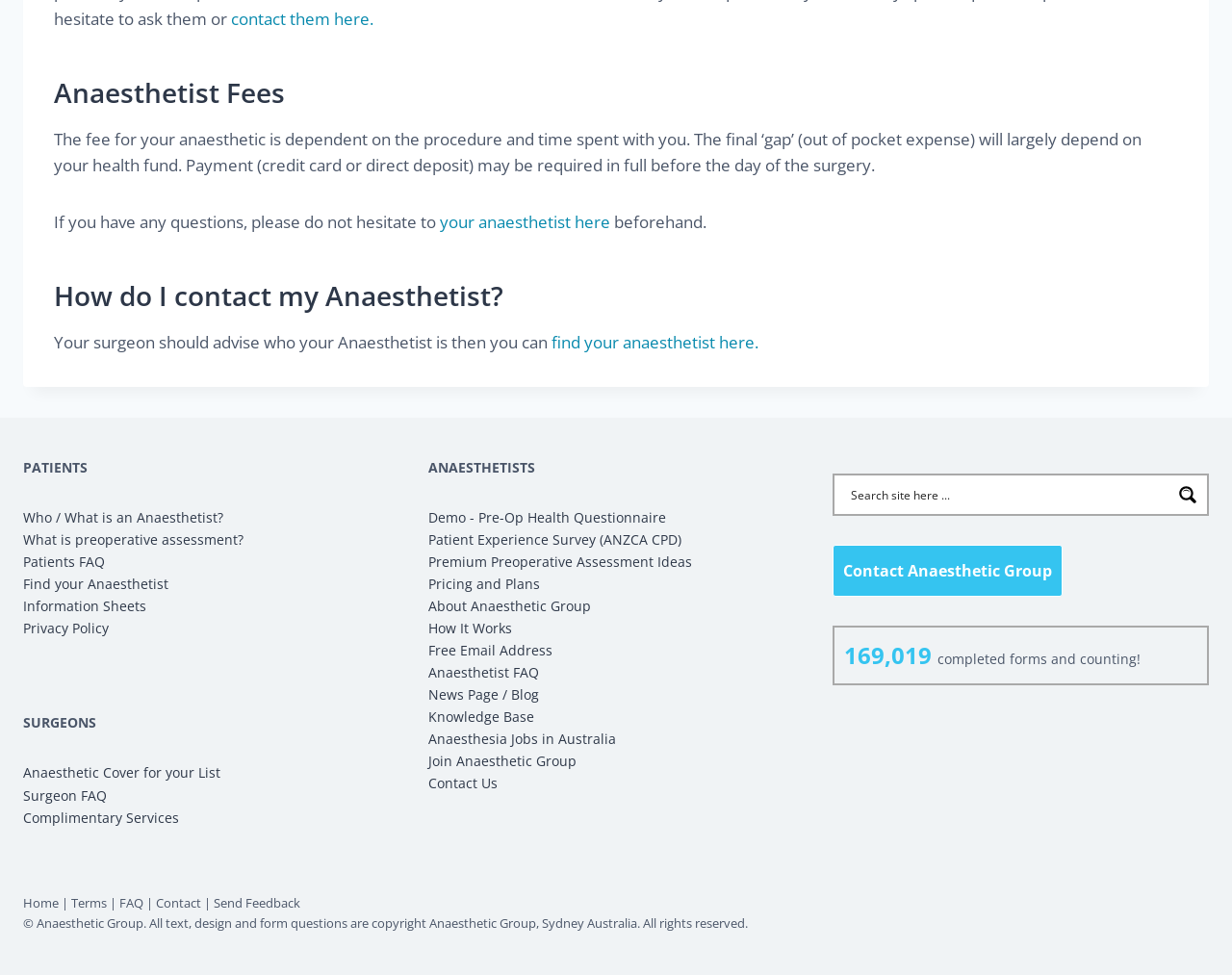What is the number of completed forms mentioned on the webpage?
Give a comprehensive and detailed explanation for the question.

The webpage mentions that 169,019 forms have been completed, as stated in the section with the static text '169,019 completed forms and counting!'.